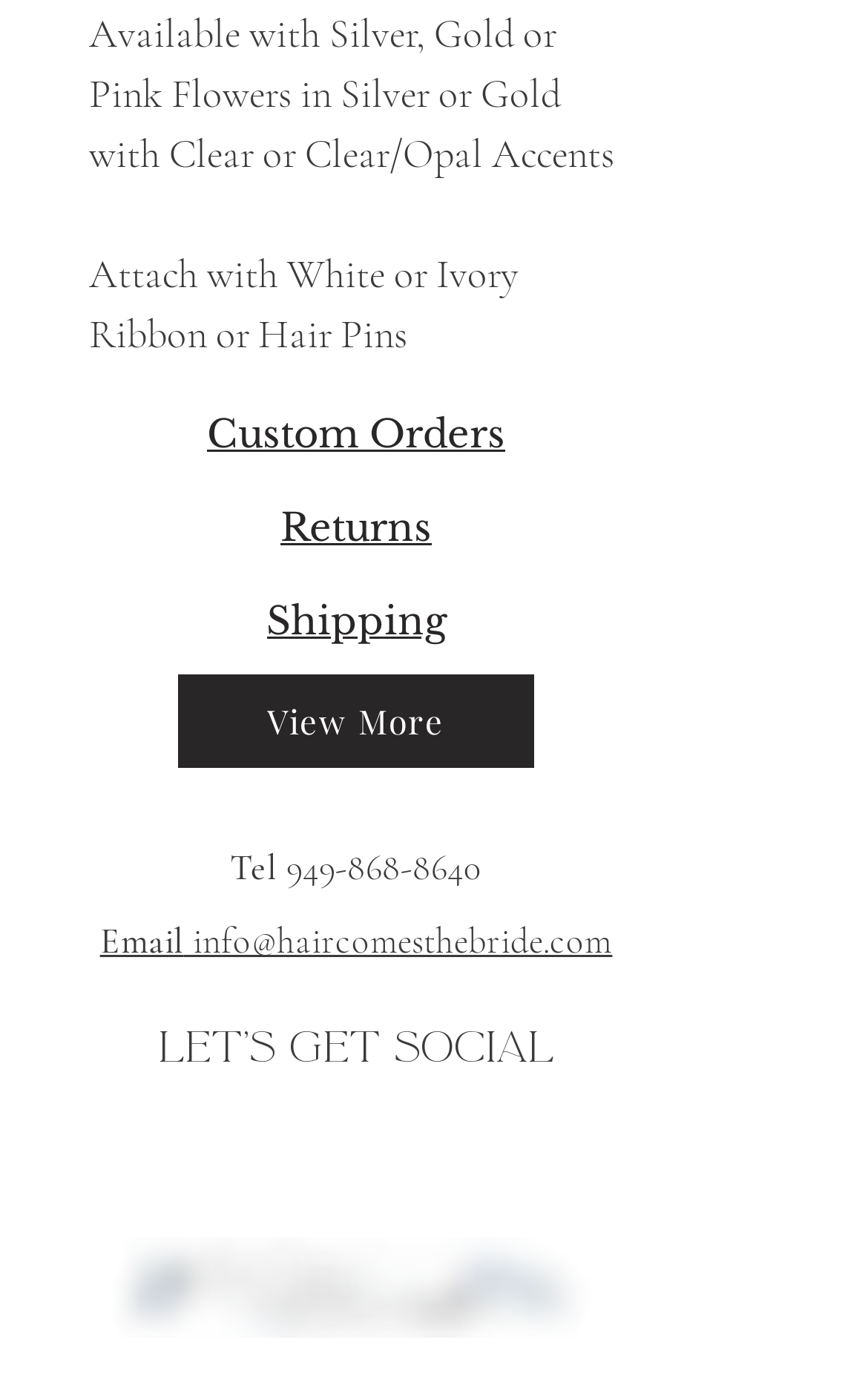Can you provide the bounding box coordinates for the element that should be clicked to implement the instruction: "Send an email to info@haircomesthebride.com"?

[0.115, 0.657, 0.705, 0.688]